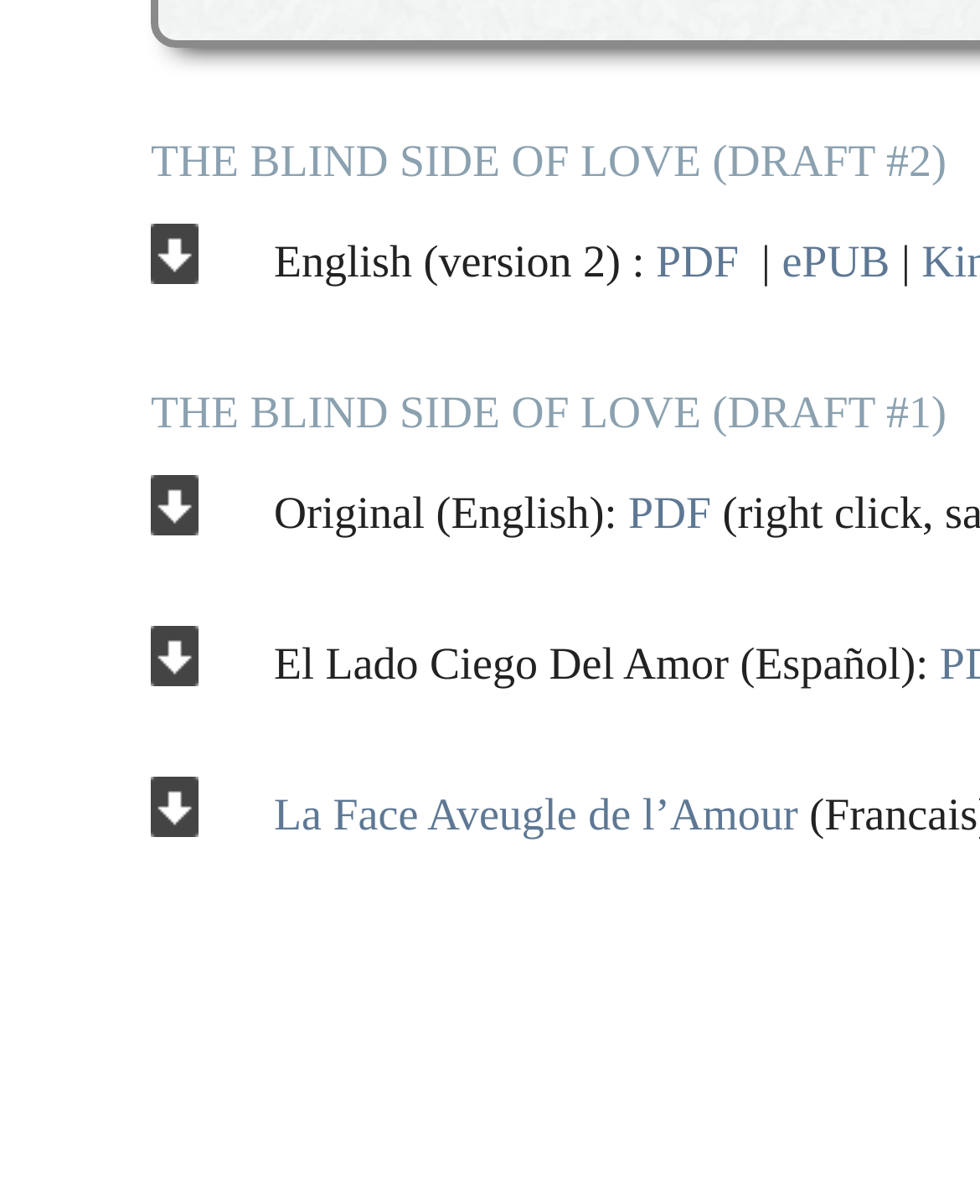Extract the bounding box of the UI element described as: "PDF".

[0.641, 0.404, 0.726, 0.446]